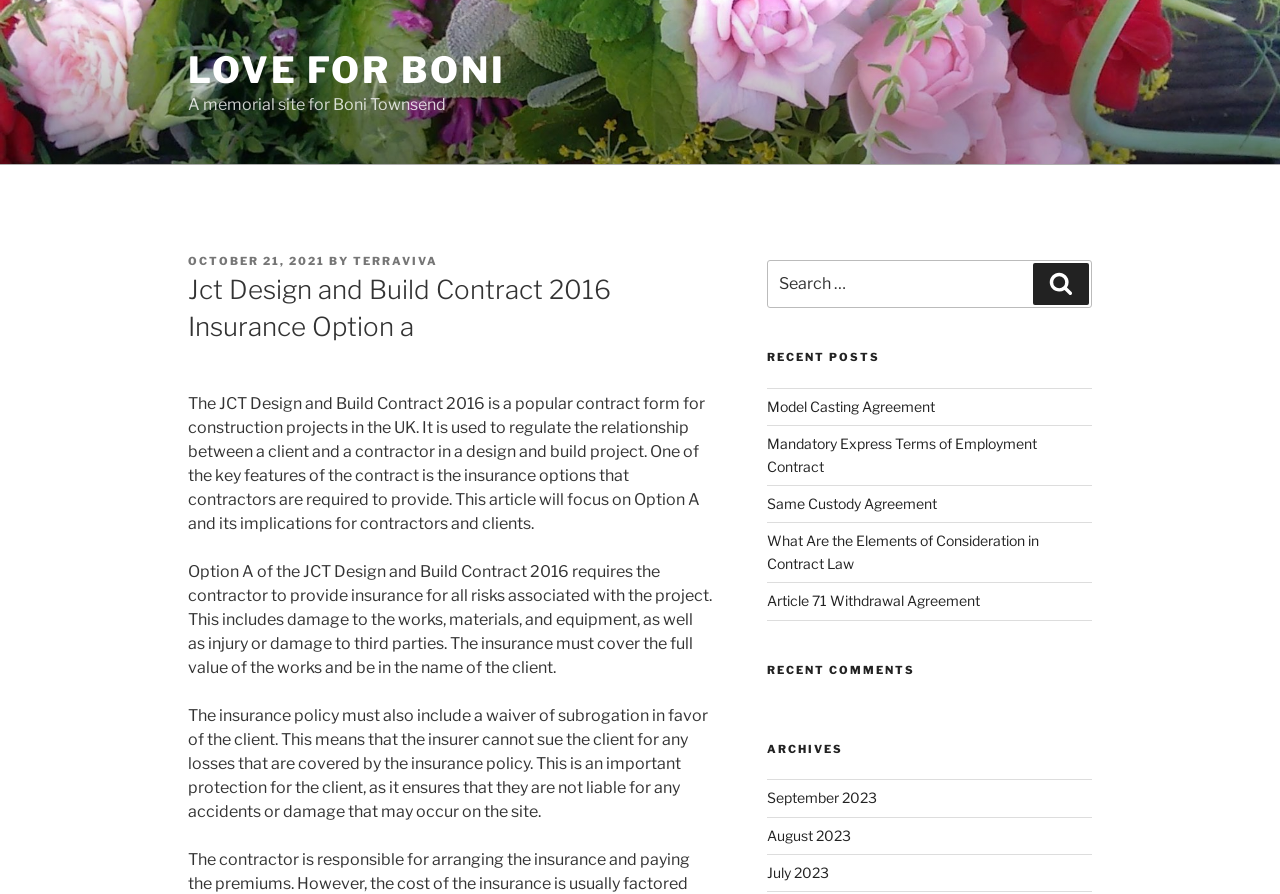Determine the bounding box coordinates for the area that should be clicked to carry out the following instruction: "View the 'Model Casting Agreement' post".

[0.599, 0.445, 0.73, 0.464]